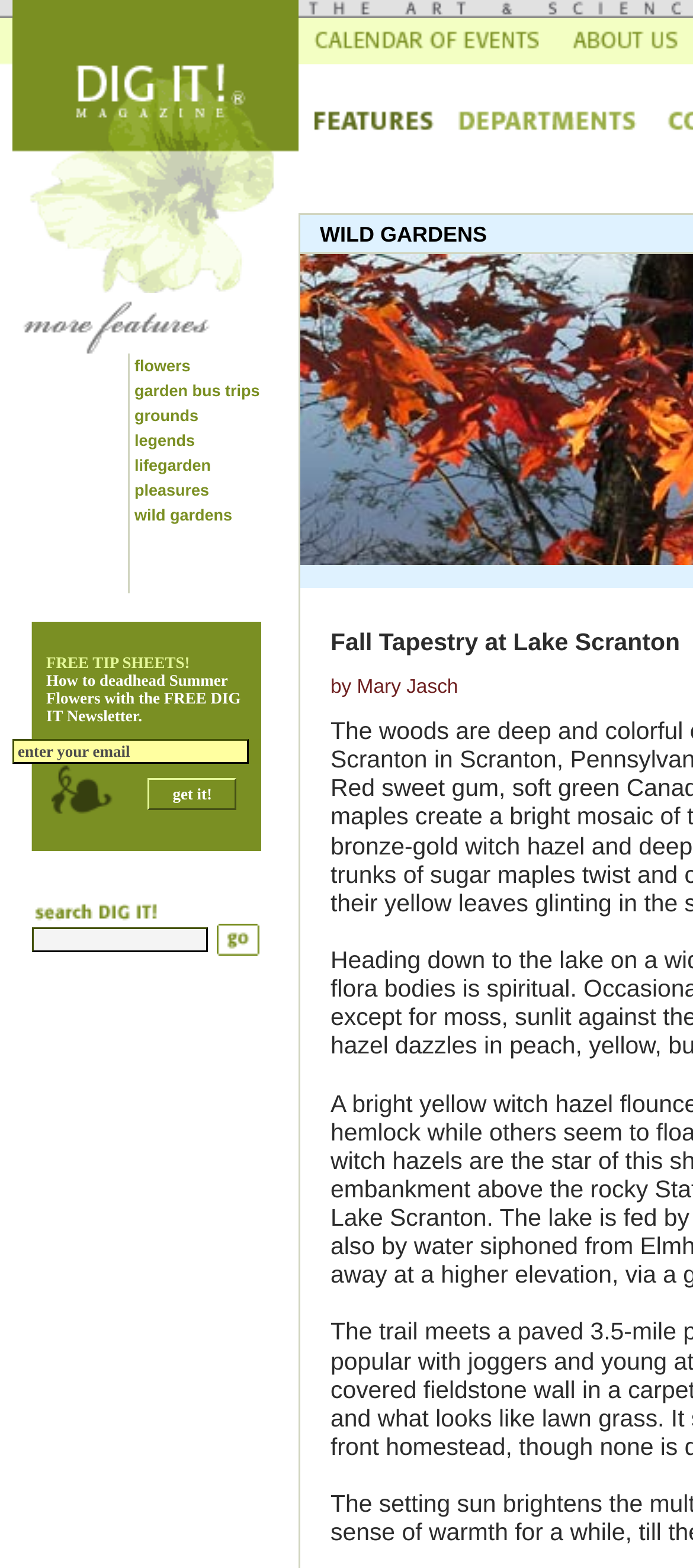Generate a thorough explanation of the webpage's elements.

This webpage appears to be about Wild Gardens, with a focus on flowers, gardens, and outdoor activities. At the top of the page, there is a link and a table with an image and several links to different topics, including "flowers", "garden bus trips", "grounds", "legends", "lifegarden", "pleasures", and "wild gardens".

Below this table, there is a section with a heading that reads "FREE TIP SHEETS! How to deadhead Summer Flowers with the FREE DIG IT Newsletter." This section contains an image and a text box where users can enter their email address to receive the newsletter.

Further down the page, there is a section with a button that says "get it!" and an image. This section appears to be promoting a resource or service related to gardening or outdoor activities.

The page also has a search function, with a text box and a "go" button, allowing users to search for specific topics or keywords.

At the bottom of the page, there are several links and images, including a section with three columns of links and images, and another section with two columns of links and images. These sections appear to be providing additional resources or information related to Wild Gardens and outdoor activities.